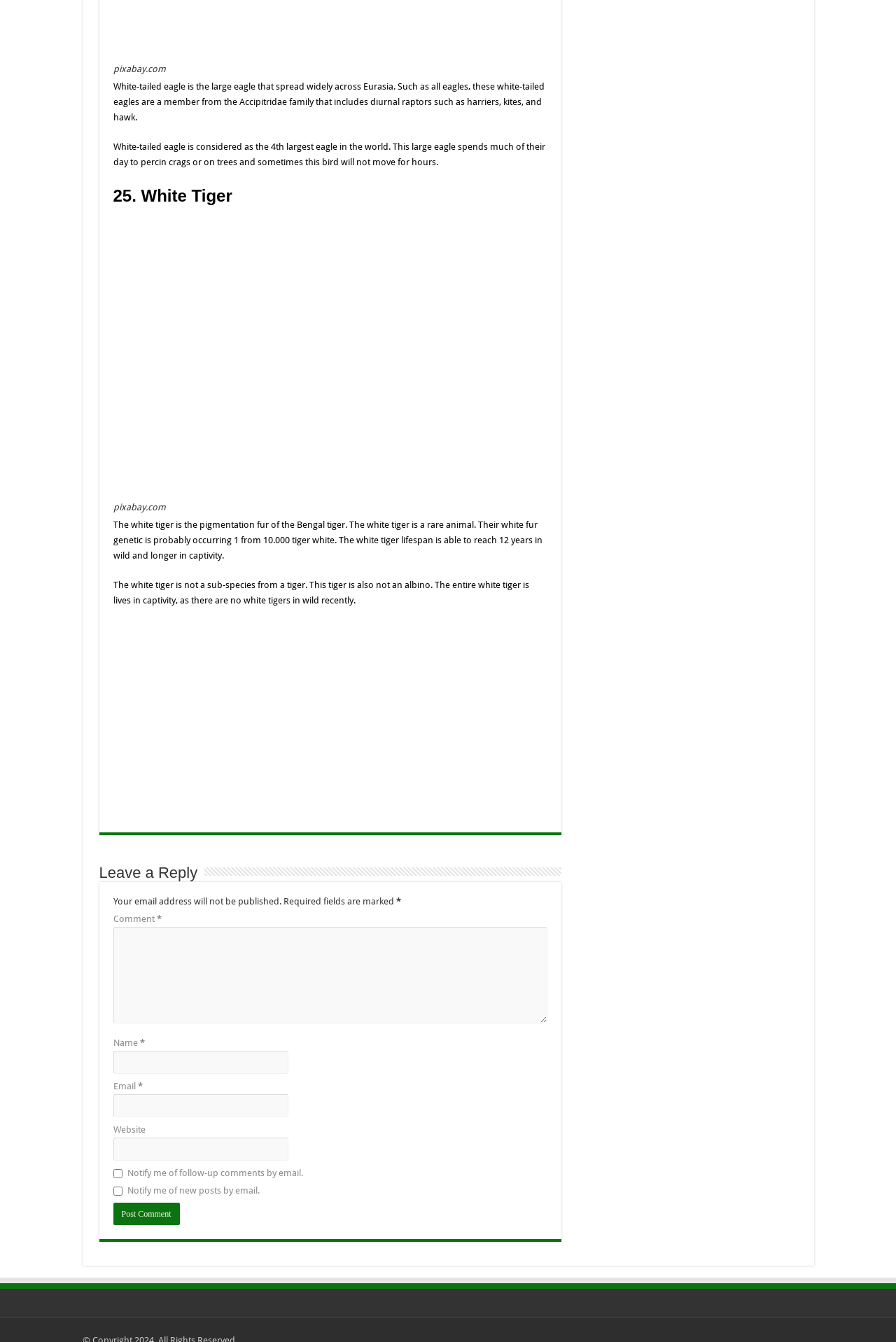What is the purpose of the textbox labeled 'Comment *'?
Look at the screenshot and respond with one word or a short phrase.

To leave a comment